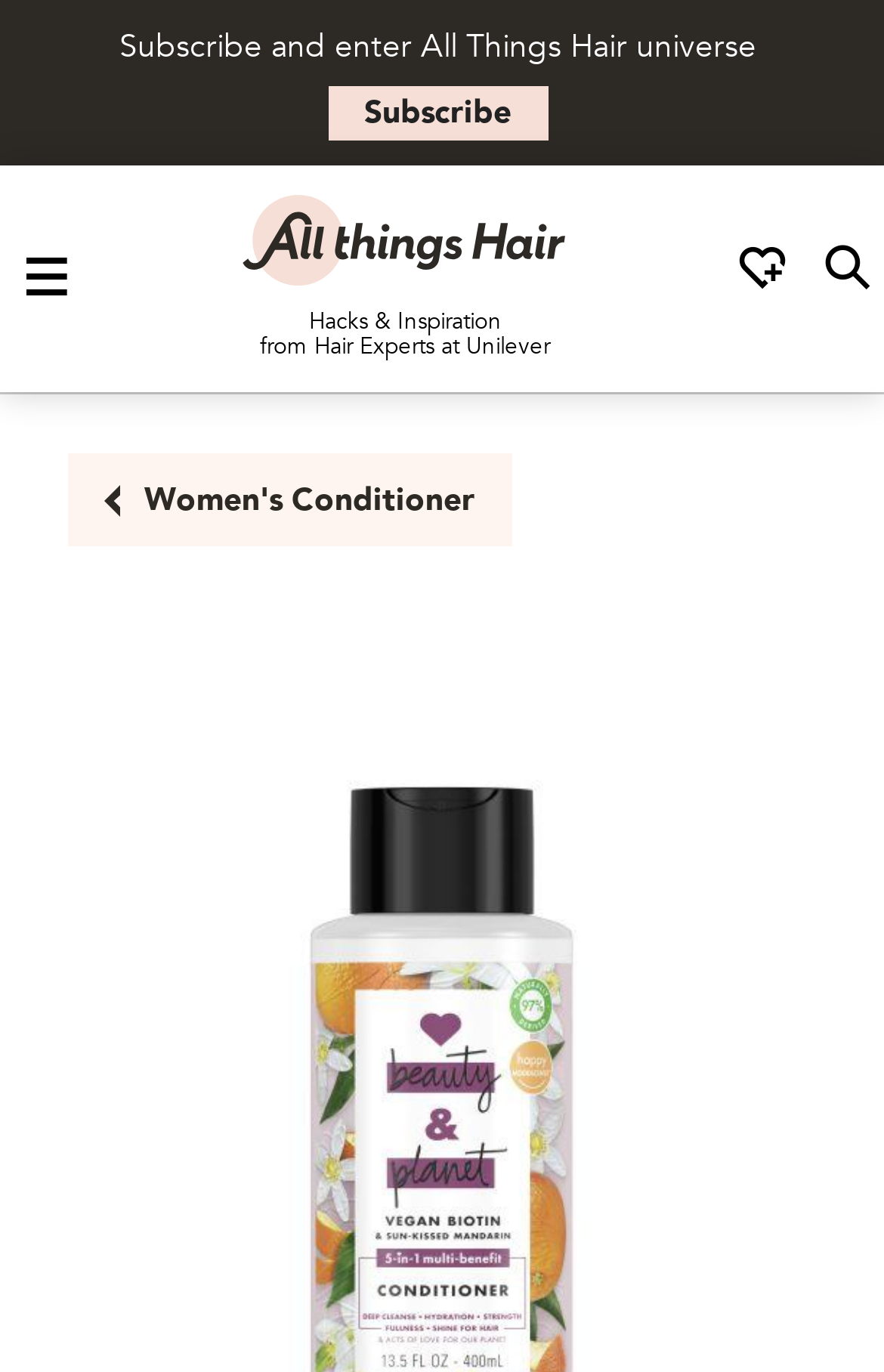Determine the bounding box for the UI element described here: "aria-label="Toggle Menu"".

[0.0, 0.167, 0.11, 0.238]